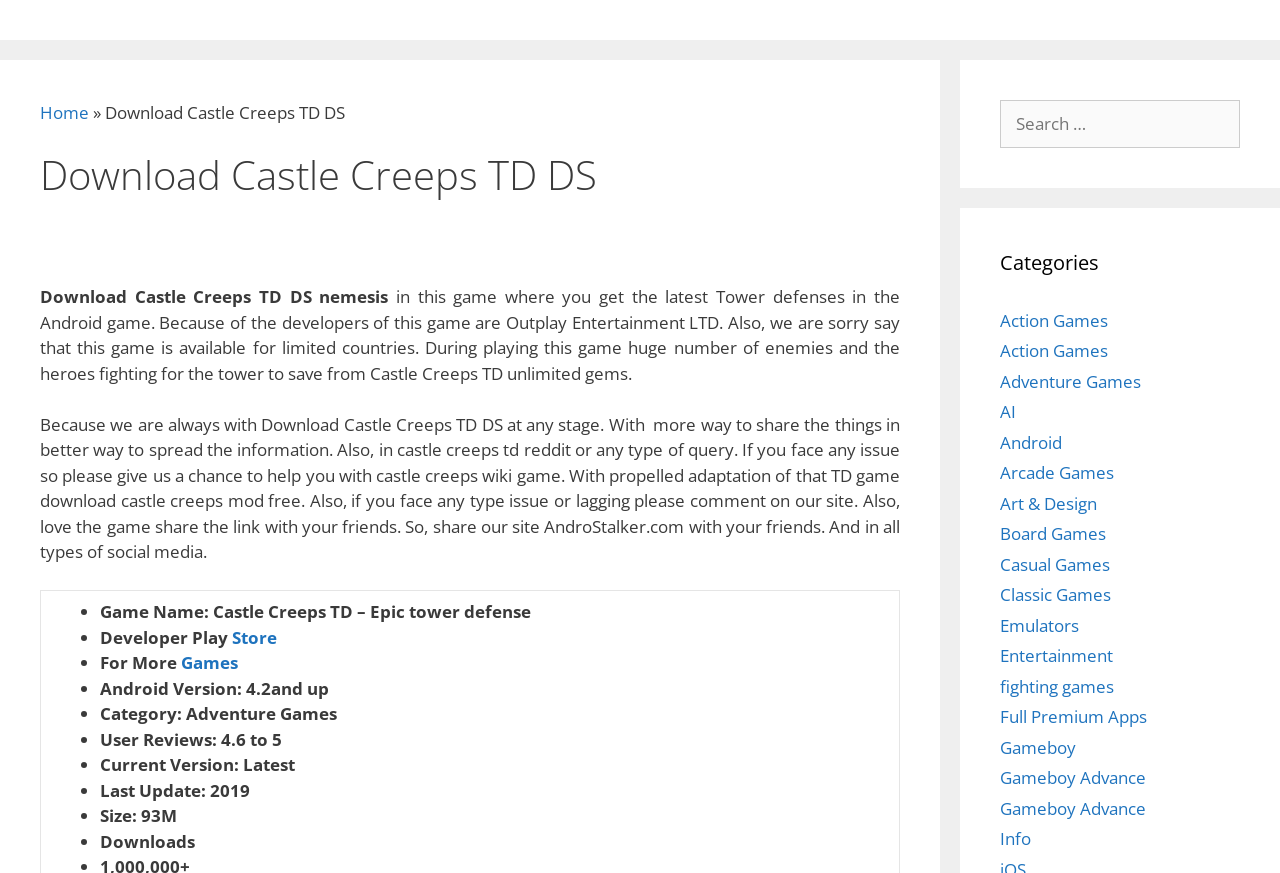Create a detailed summary of all the visual and textual information on the webpage.

This webpage is about downloading Castle Creeps TD DS, a tower defense game for Android devices. At the top, there is a banner with a navigation menu that includes a "Home" link and breadcrumbs. Below the banner, there is a header that reads "Download Castle Creeps TD DS" and a brief description of the game.

The main content of the page is divided into two sections. On the left side, there is a section that provides information about the game, including its description, features, and system requirements. The description mentions that the game is developed by Outplay Entertainment LTD and is available for limited countries. It also provides information about the gameplay, including the number of enemies and heroes fighting for the tower.

On the right side, there is a section that lists various categories of games, including Action Games, Adventure Games, AI, Android, and more. Each category has a link to a separate page. Below the categories, there is a search box that allows users to search for specific games.

At the bottom of the page, there is a section that provides additional information about the game, including its Android version, category, user reviews, current version, last update, size, and number of downloads.